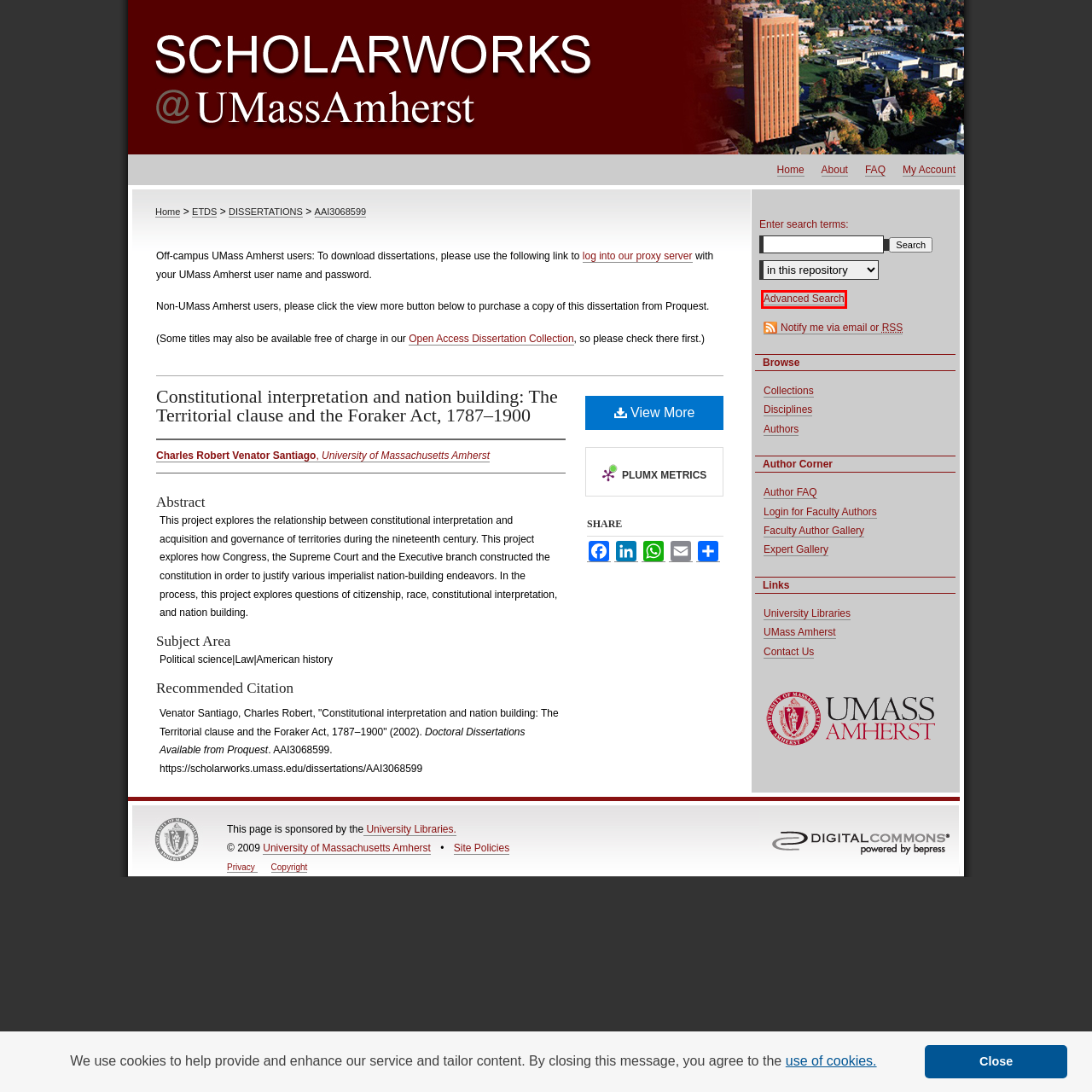You are given a screenshot depicting a webpage with a red bounding box around a UI element. Select the description that best corresponds to the new webpage after clicking the selected element. Here are the choices:
A. Search
B. PlumX
C. AddToAny - Share
D. Experts at University of Massachusetts Amherst - SelectedWorks
E. ScholarWorks@UMass Amherst
F. Open Access Dissertations | University of Massachusetts Amherst
G. Browse by Author | ScholarWorks@UMass Amherst
H. Digital Commons | Digital showcase for scholarly work | Elsevier

A